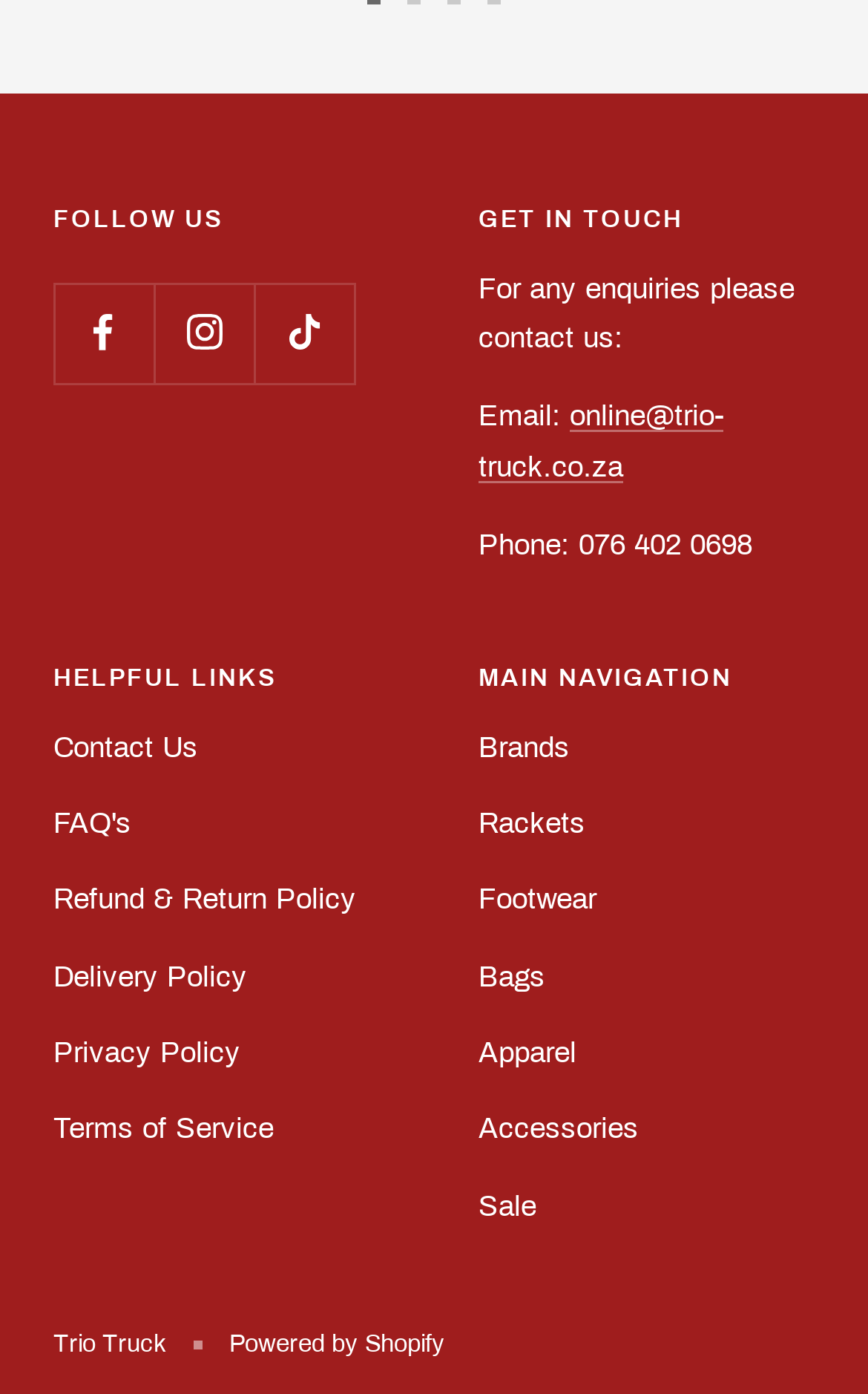What social media platforms can you follow?
Please provide a single word or phrase based on the screenshot.

Facebook, Instagram, TikTok